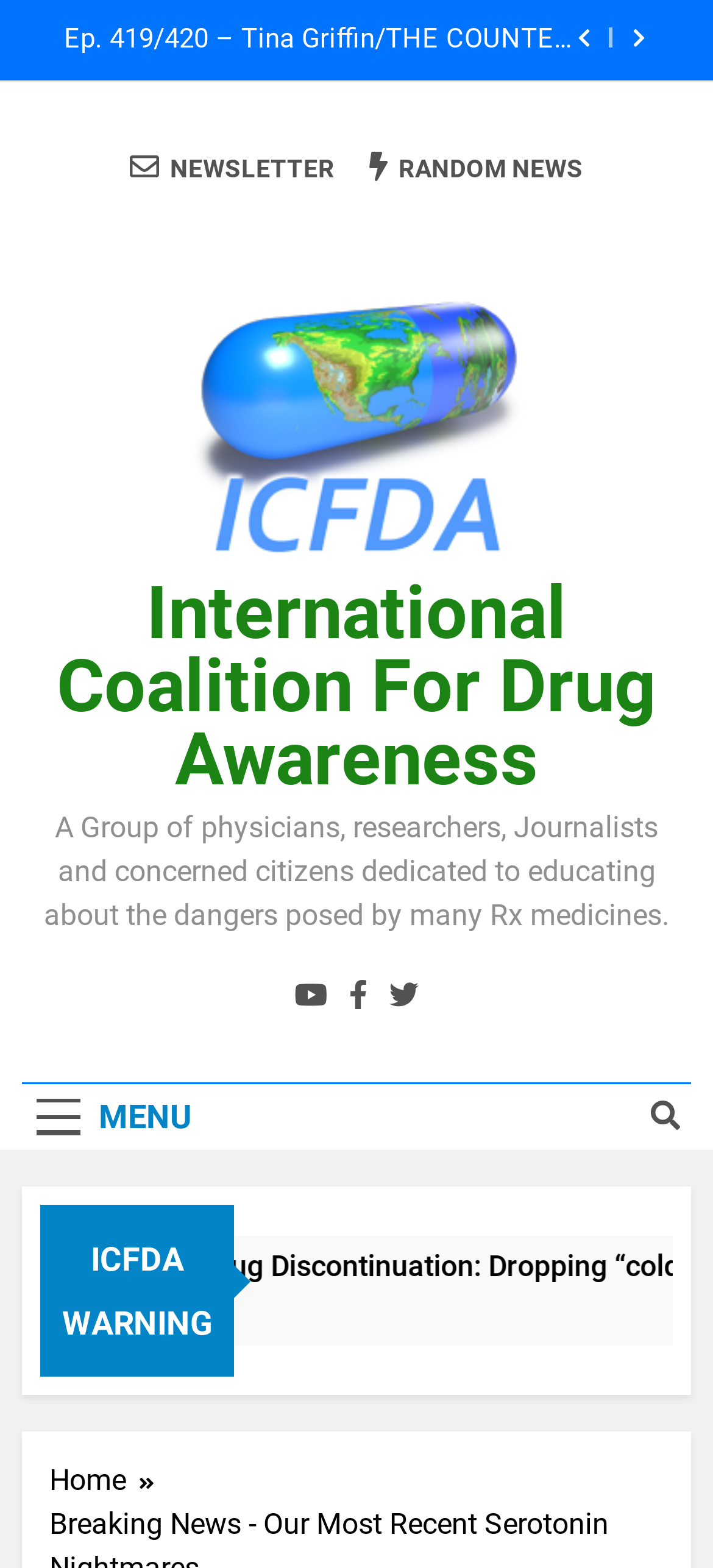What is the name of the organization?
Look at the image and respond with a single word or a short phrase.

International Coalition for Drug Awareness